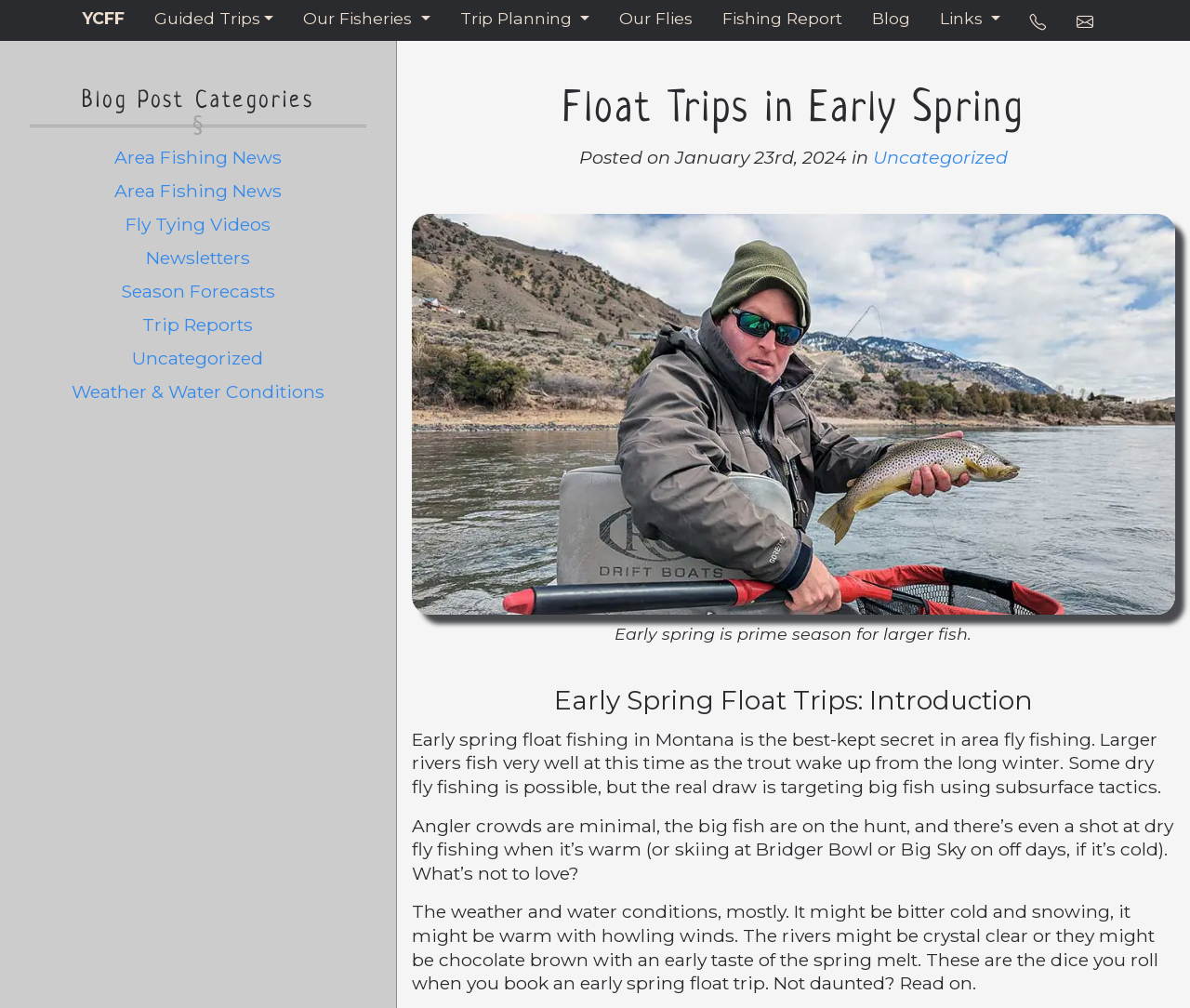Please identify the bounding box coordinates of the area I need to click to accomplish the following instruction: "View 'Guided Trips' menu".

[0.123, 0.0, 0.236, 0.037]